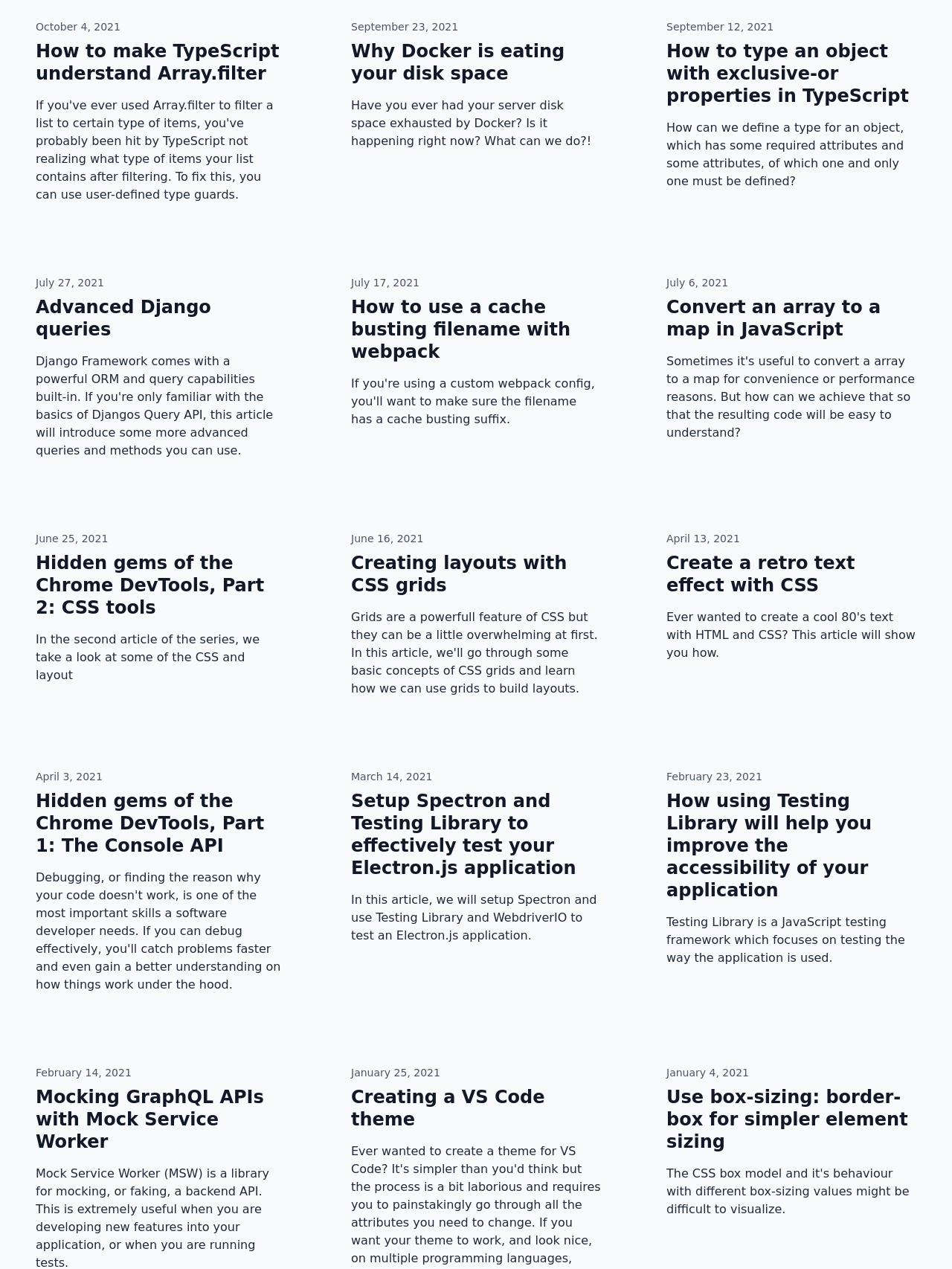Given the following UI element description: "Creating a VS Code theme", find the bounding box coordinates in the webpage screenshot.

[0.369, 0.856, 0.631, 0.891]